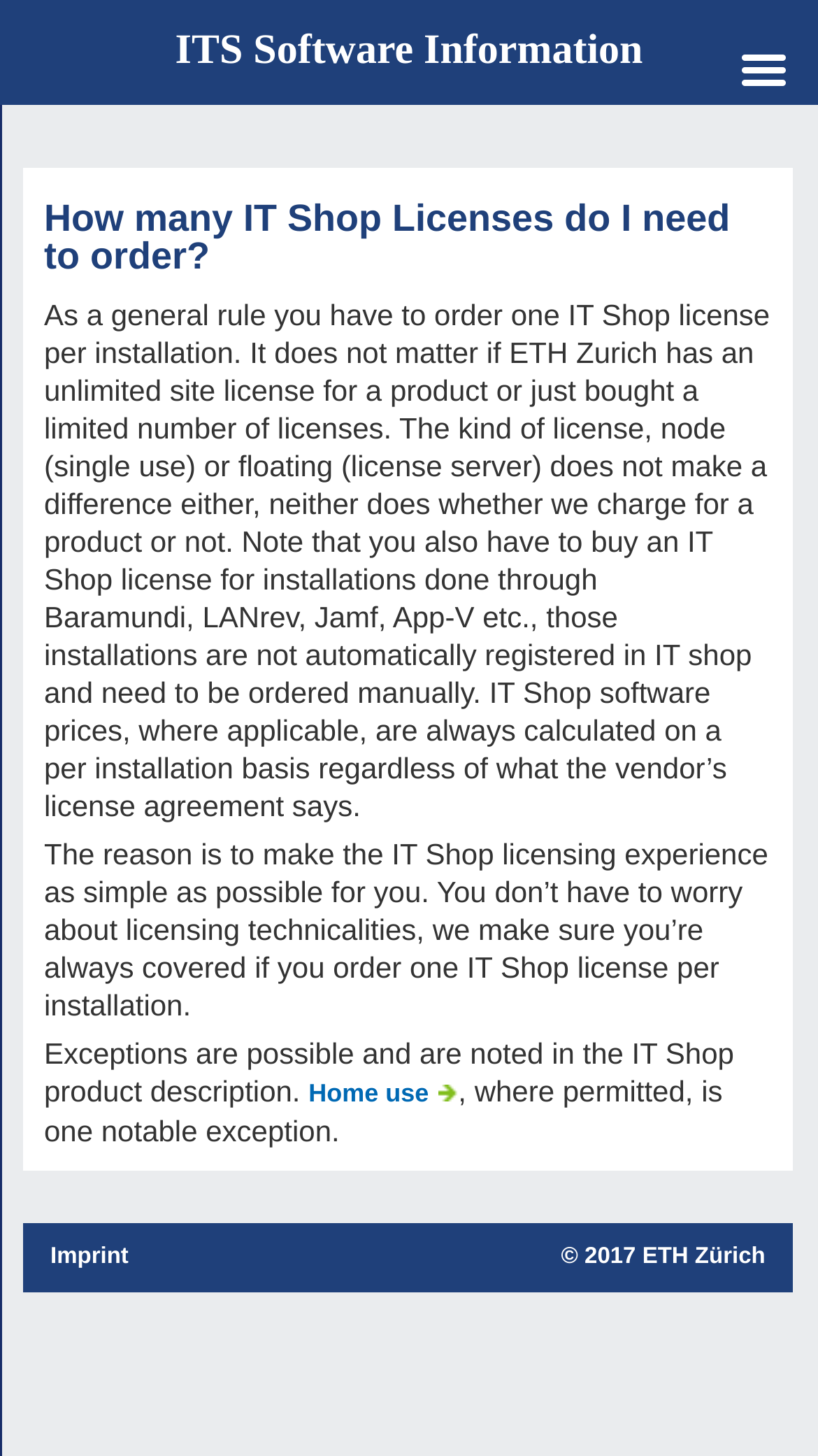Do installations done through Baramundi need to be ordered manually?
Provide an in-depth answer to the question, covering all aspects.

The webpage states that installations done through Baramundi, LANrev, Jamf, App-V, etc. are not automatically registered in IT Shop and need to be ordered manually.